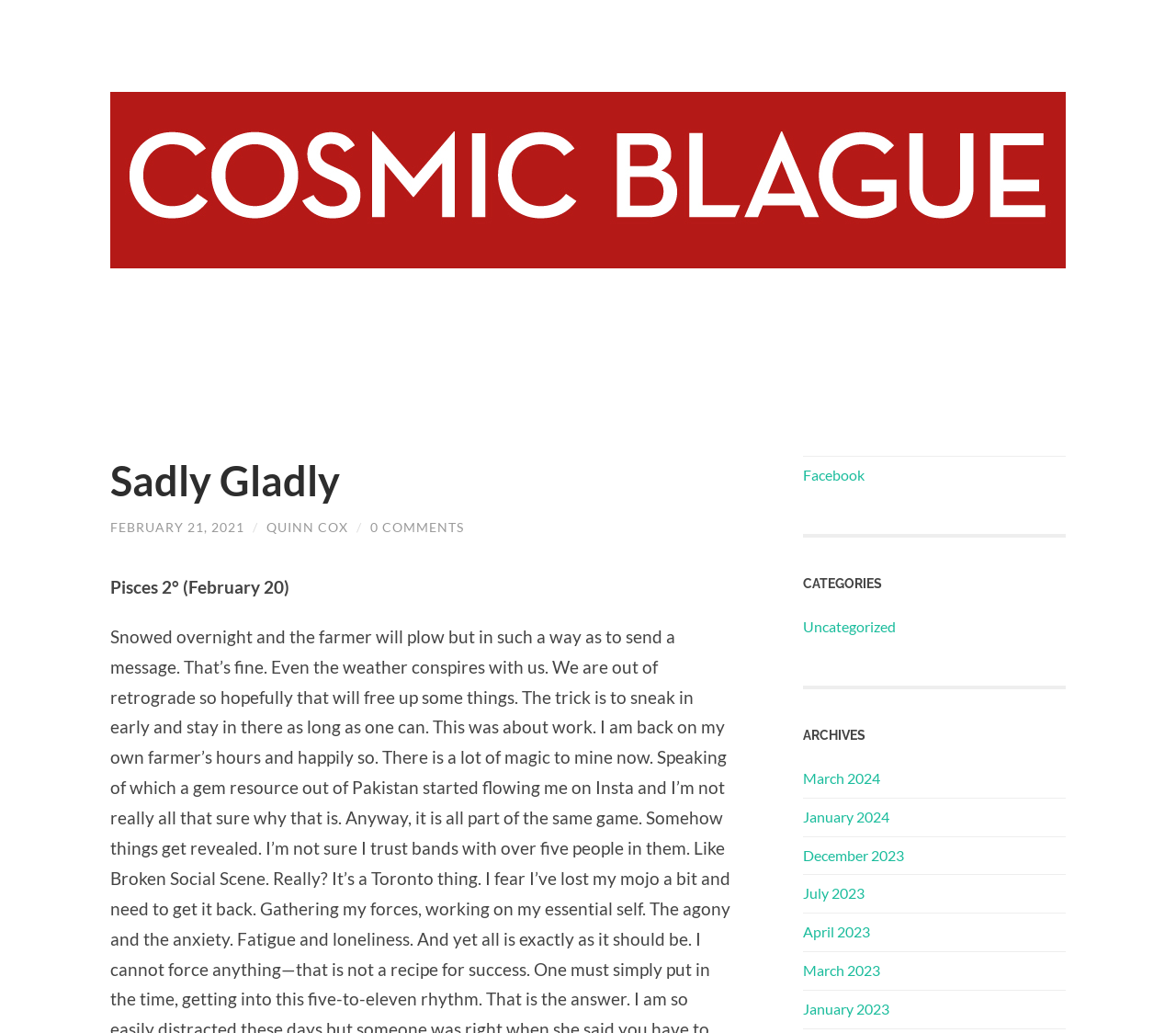How many comments are on the current post?
Can you offer a detailed and complete answer to this question?

The link '0 COMMENTS' suggests that there are no comments on the current post.